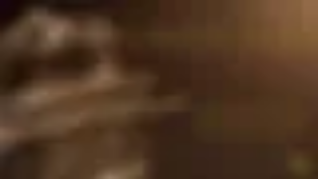Using the image as a reference, answer the following question in as much detail as possible:
What is the likely theme of the associated content?

The image's peaceful and reverent atmosphere, combined with the mention of Jesus as the Ascended Priest and weekly teachings, suggest that the associated content is likely focused on themes of faith and spirituality.